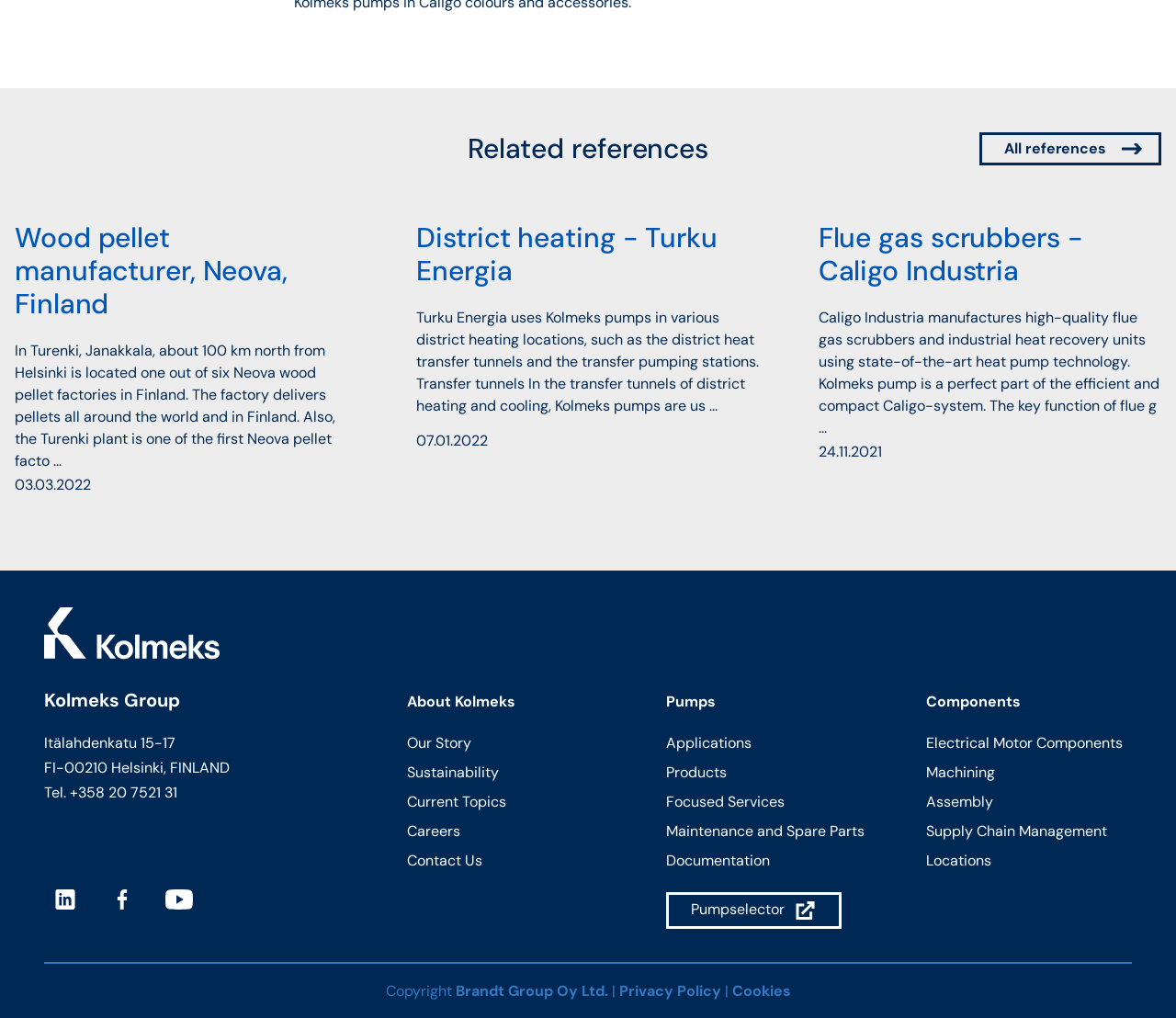What is the company name mentioned in the footer?
Give a one-word or short-phrase answer derived from the screenshot.

Kolmeks Group